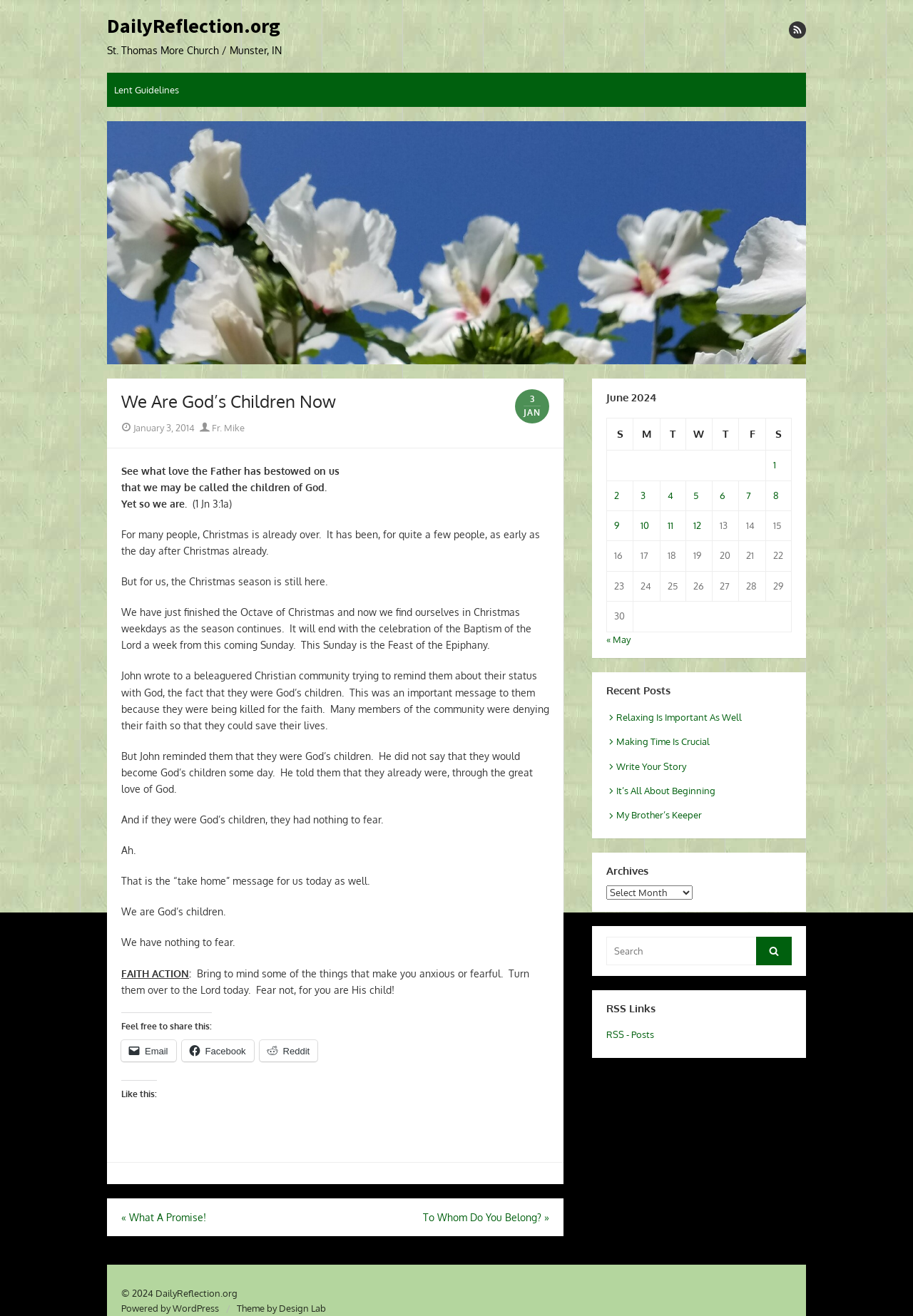Can you provide the bounding box coordinates for the element that should be clicked to implement the instruction: "Click on the 'Hideaway' link"?

None